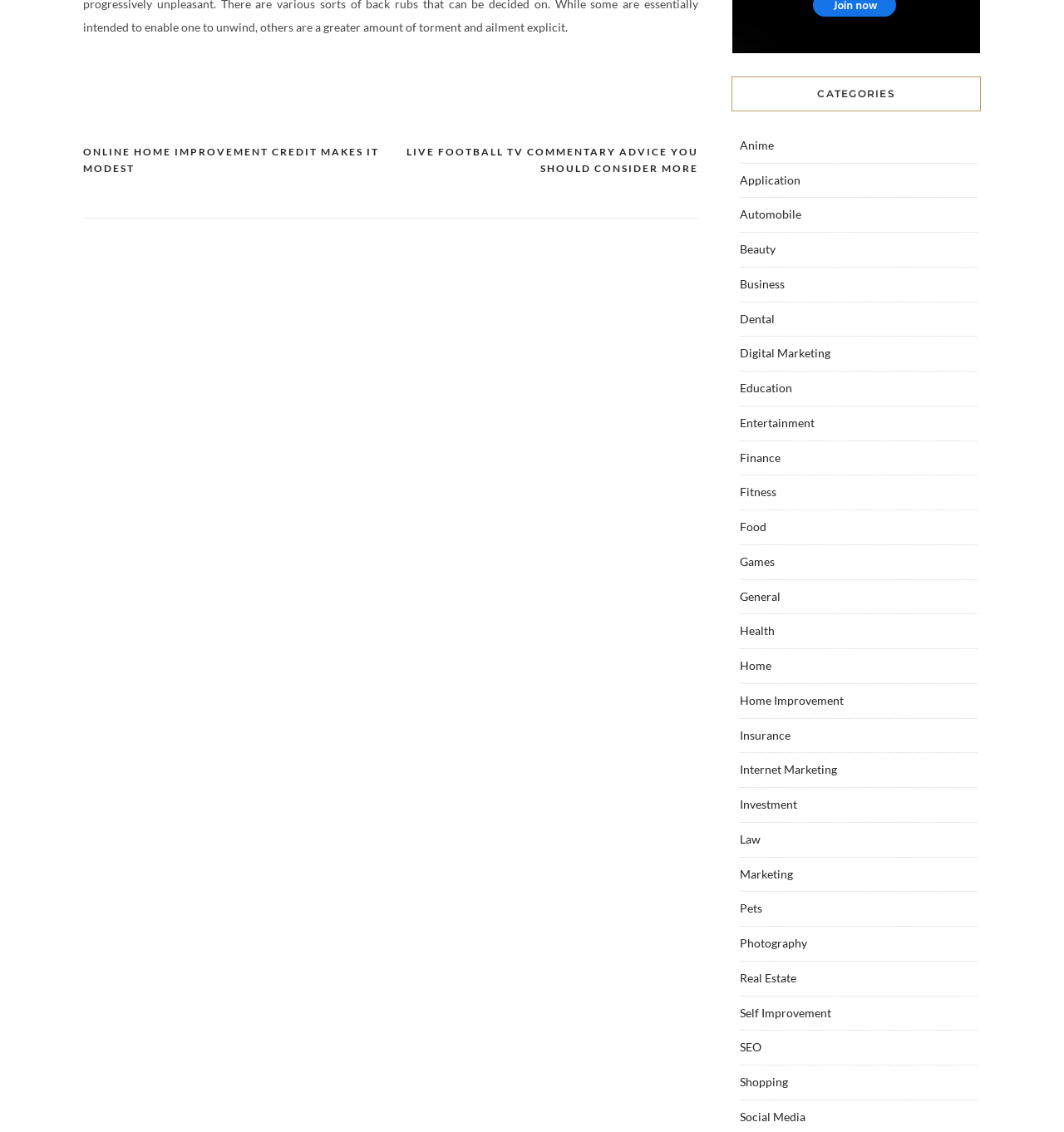What is the category of 'ONLINE HOME IMPROVEMENT CREDIT MAKES IT MODEST'?
Provide a well-explained and detailed answer to the question.

The link 'ONLINE HOME IMPROVEMENT CREDIT MAKES IT MODEST' is related to home improvement, which is a category listed in the 'CATEGORIES' section, so it belongs to the Home Improvement category.